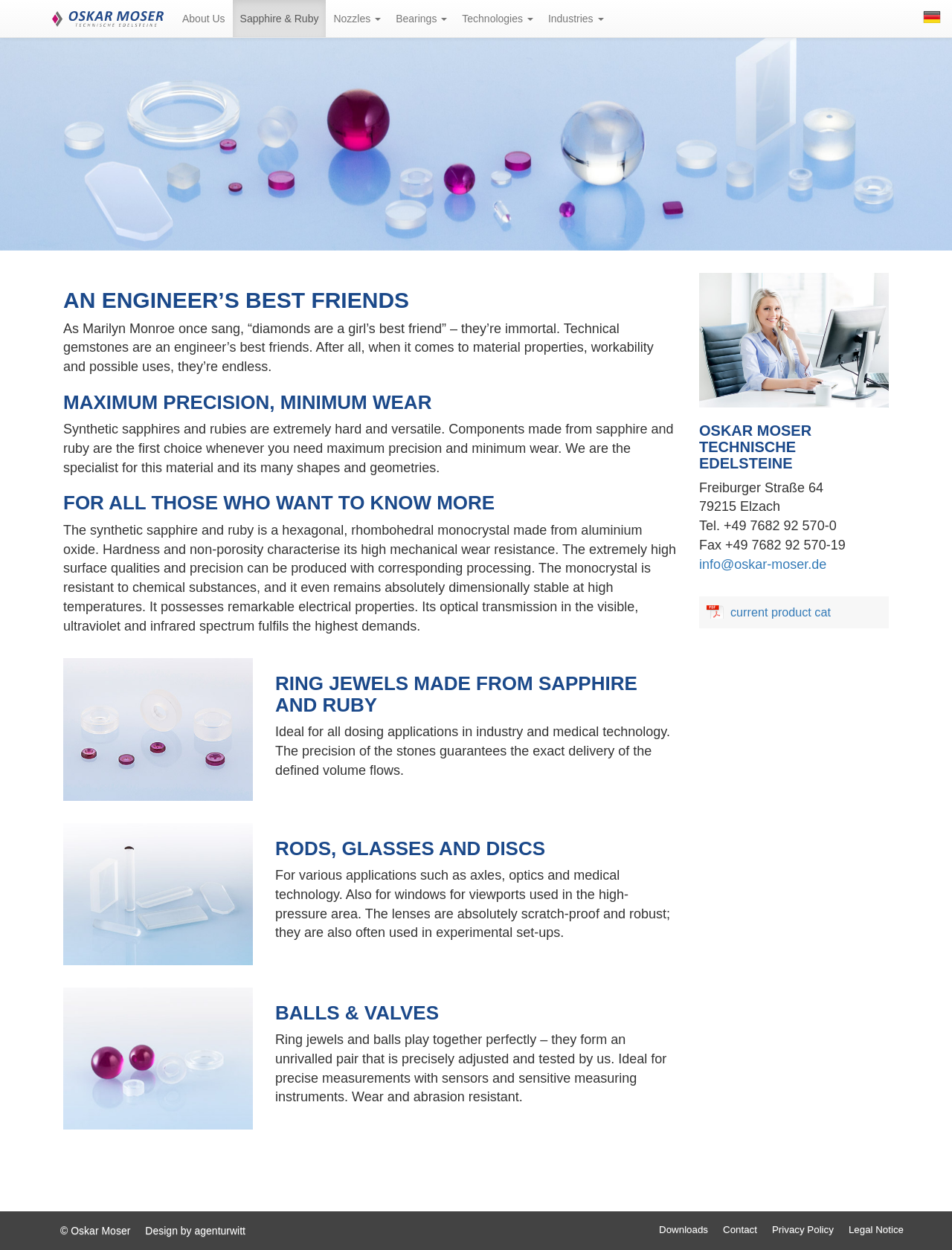Based on the element description "info@oskar-moser.de", predict the bounding box coordinates of the UI element.

[0.734, 0.445, 0.868, 0.457]